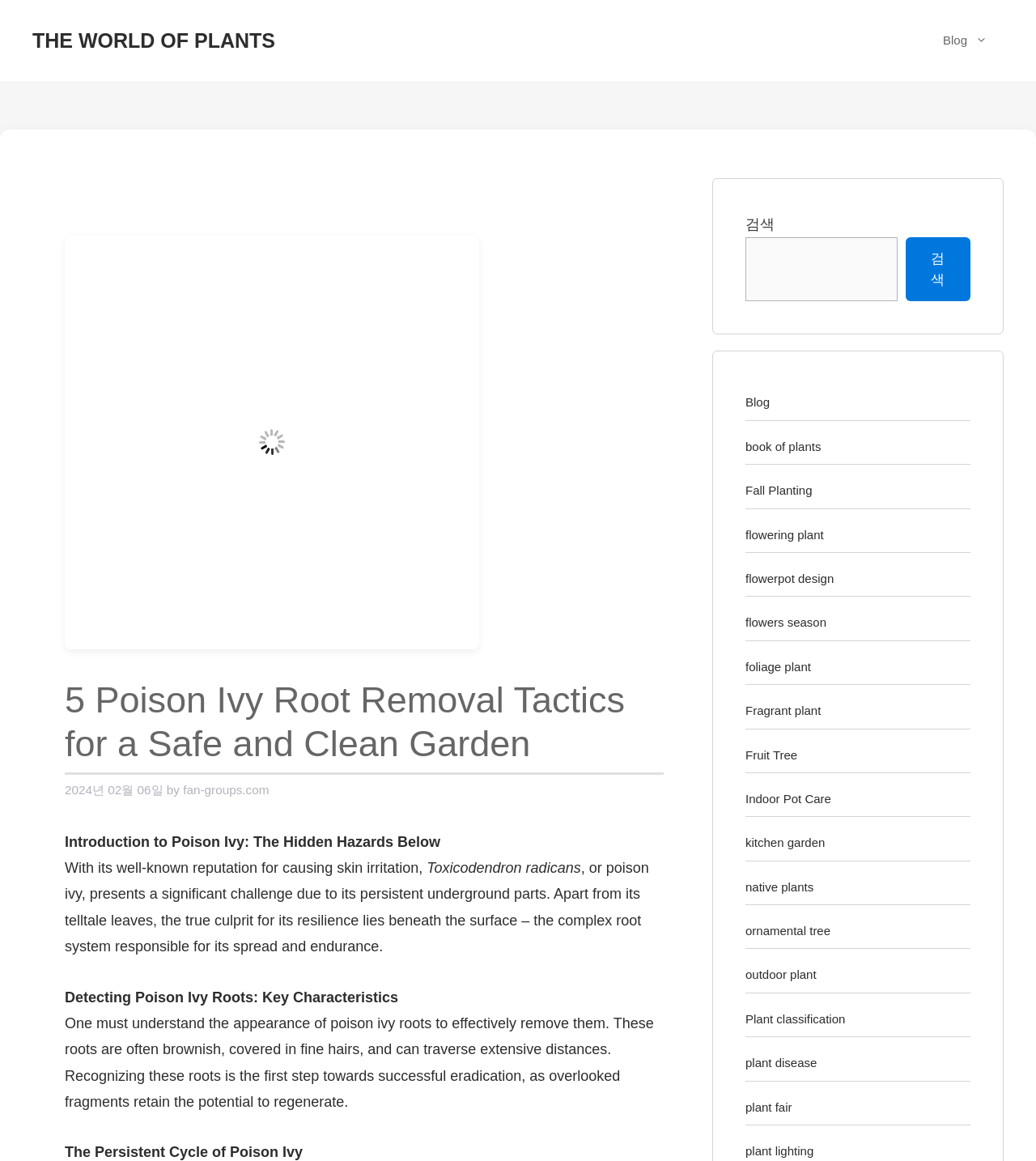Can you give a comprehensive explanation to the question given the content of the image?
How many links are there in the navigation menu?

I counted the number of link elements within the navigation element with the label 'Primary', and found only one link with the text 'Blog'.